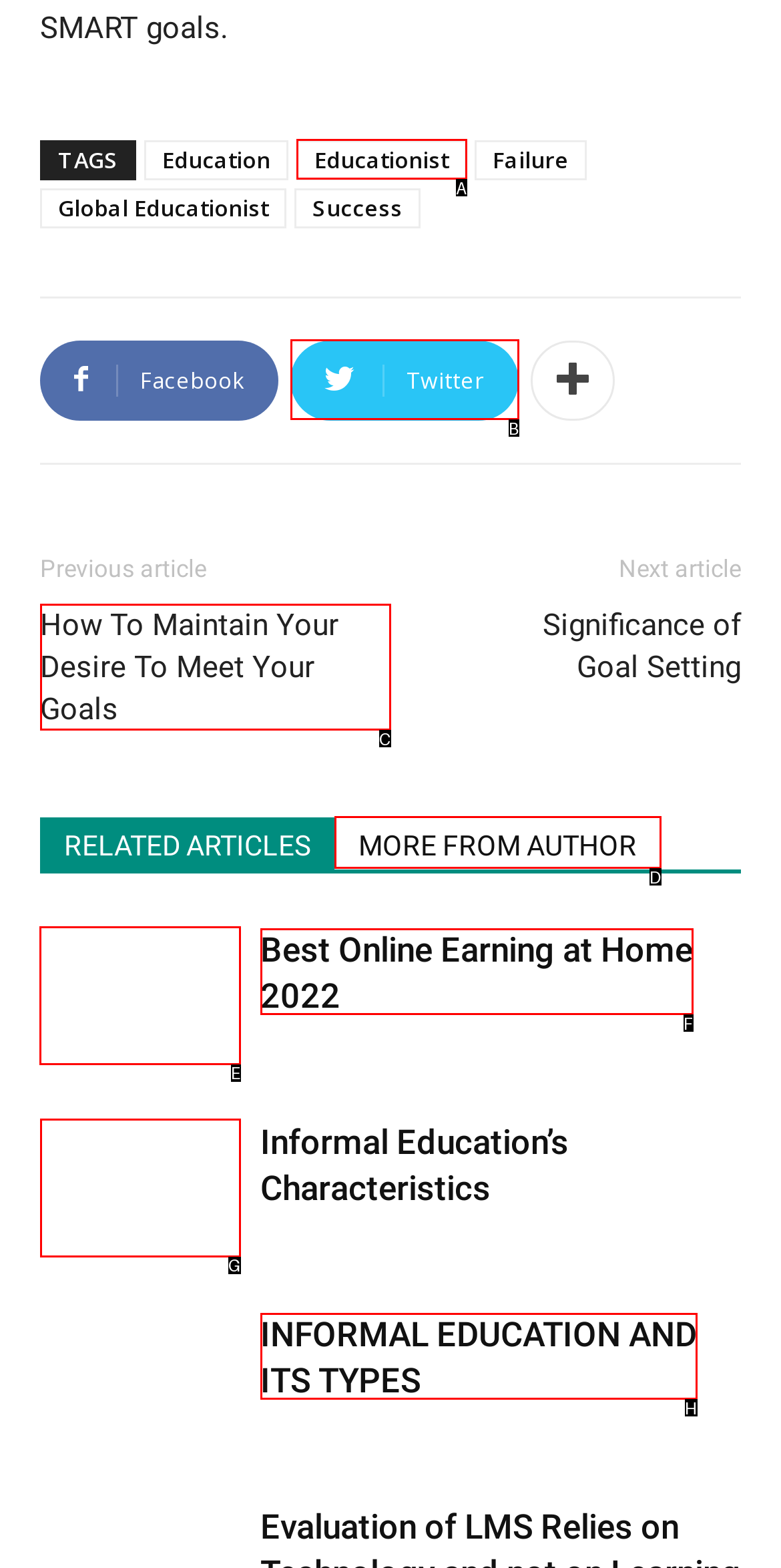Identify the letter of the option to click in order to Visit the 'Best Online Earning at Home 2022' page. Answer with the letter directly.

E